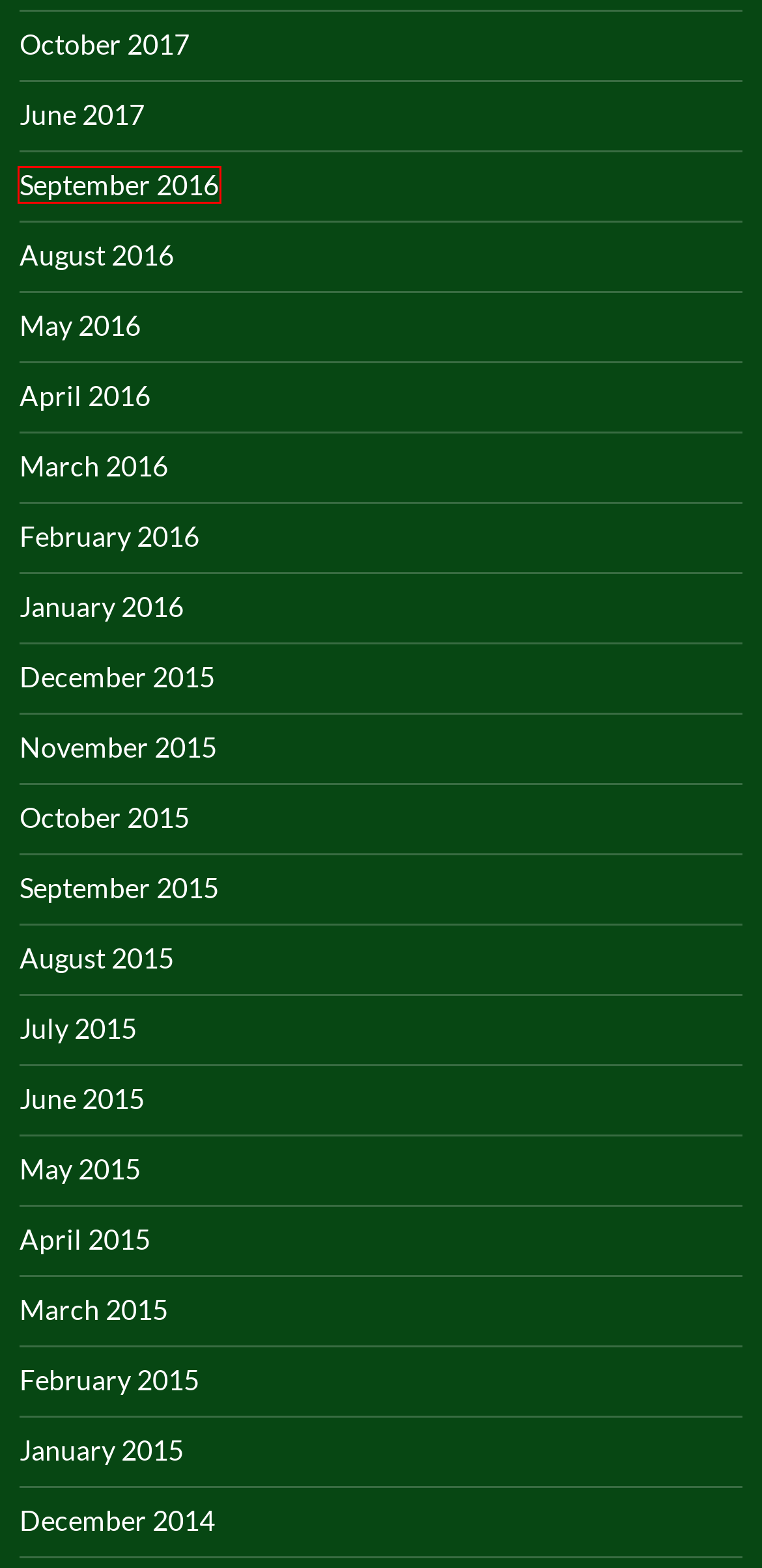Given a screenshot of a webpage with a red bounding box around a UI element, please identify the most appropriate webpage description that matches the new webpage after you click on the element. Here are the candidates:
A. May | 2015 | Dr. Michael Brein, The Travel Psychologist
B. January | 2015 | Dr. Michael Brein, The Travel Psychologist
C. May | 2016 | Dr. Michael Brein, The Travel Psychologist
D. September | 2016 | Dr. Michael Brein, The Travel Psychologist
E. June | 2017 | Dr. Michael Brein, The Travel Psychologist
F. November | 2015 | Dr. Michael Brein, The Travel Psychologist
G. April | 2016 | Dr. Michael Brein, The Travel Psychologist
H. December | 2015 | Dr. Michael Brein, The Travel Psychologist

D